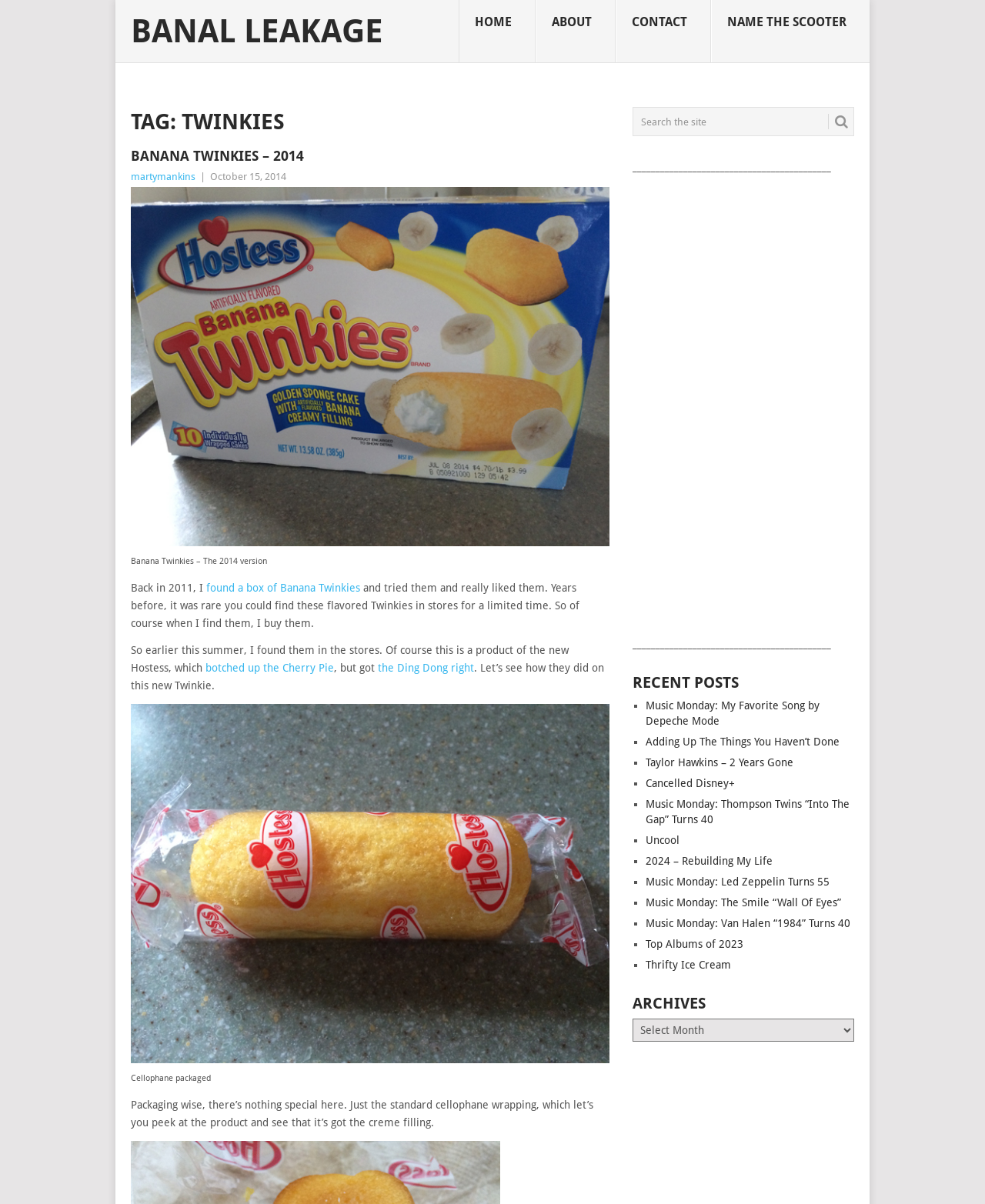Please answer the following question using a single word or phrase: 
What is the flavor of the Twinkies being discussed?

Banana